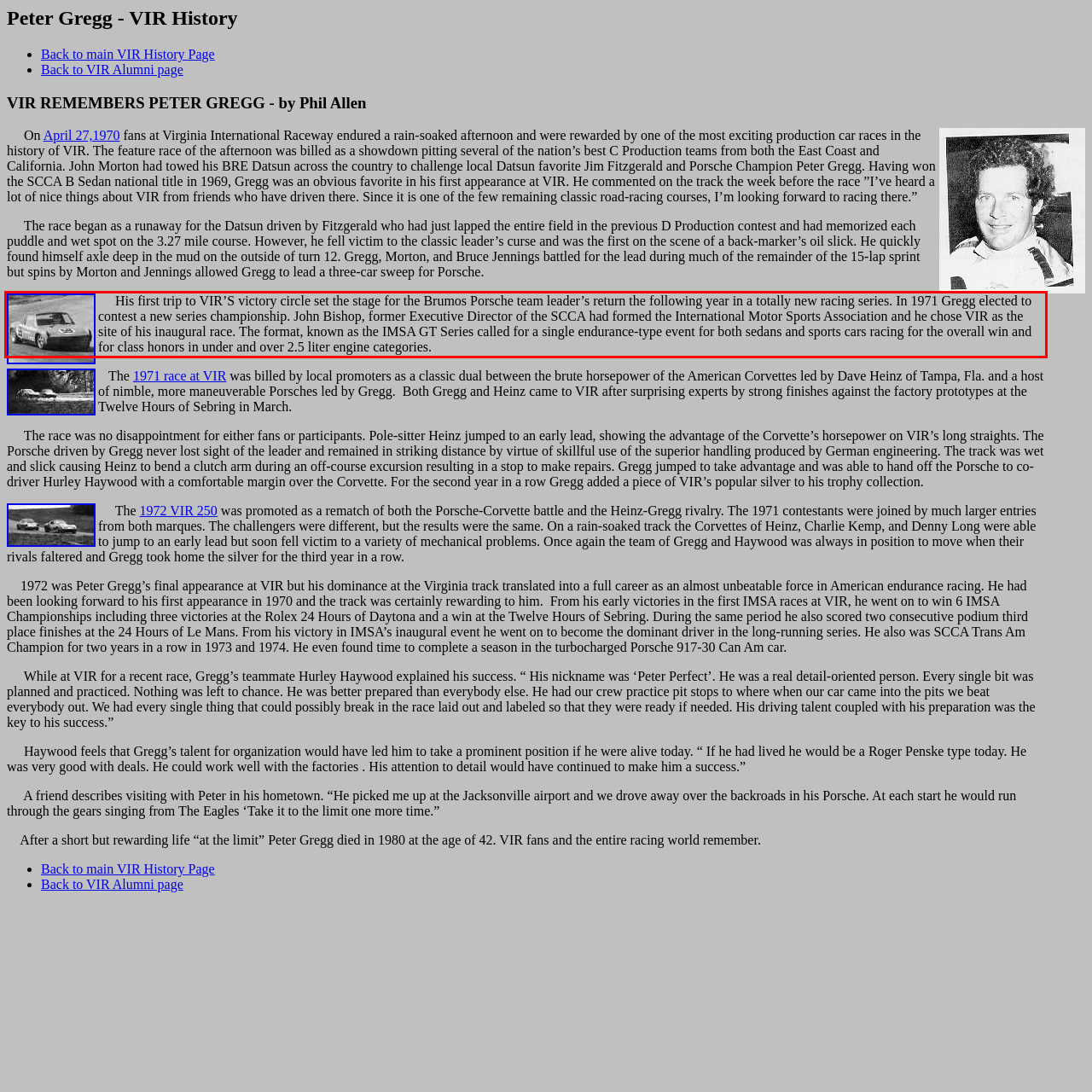Using the webpage screenshot, recognize and capture the text within the red bounding box.

His first trip to VIR’S victory circle set the stage for the Brumos Porsche team leader’s return the following year in a totally new racing series. In 1971 Gregg elected to contest a new series championship. John Bishop, former Executive Director of the SCCA had formed the International Motor Sports Association and he chose VIR as the site of his inaugural race. The format, known as the IMSA GT Series called for a single endurance-type event for both sedans and sports cars racing for the overall win and for class honors in under and over 2.5 liter engine categories.